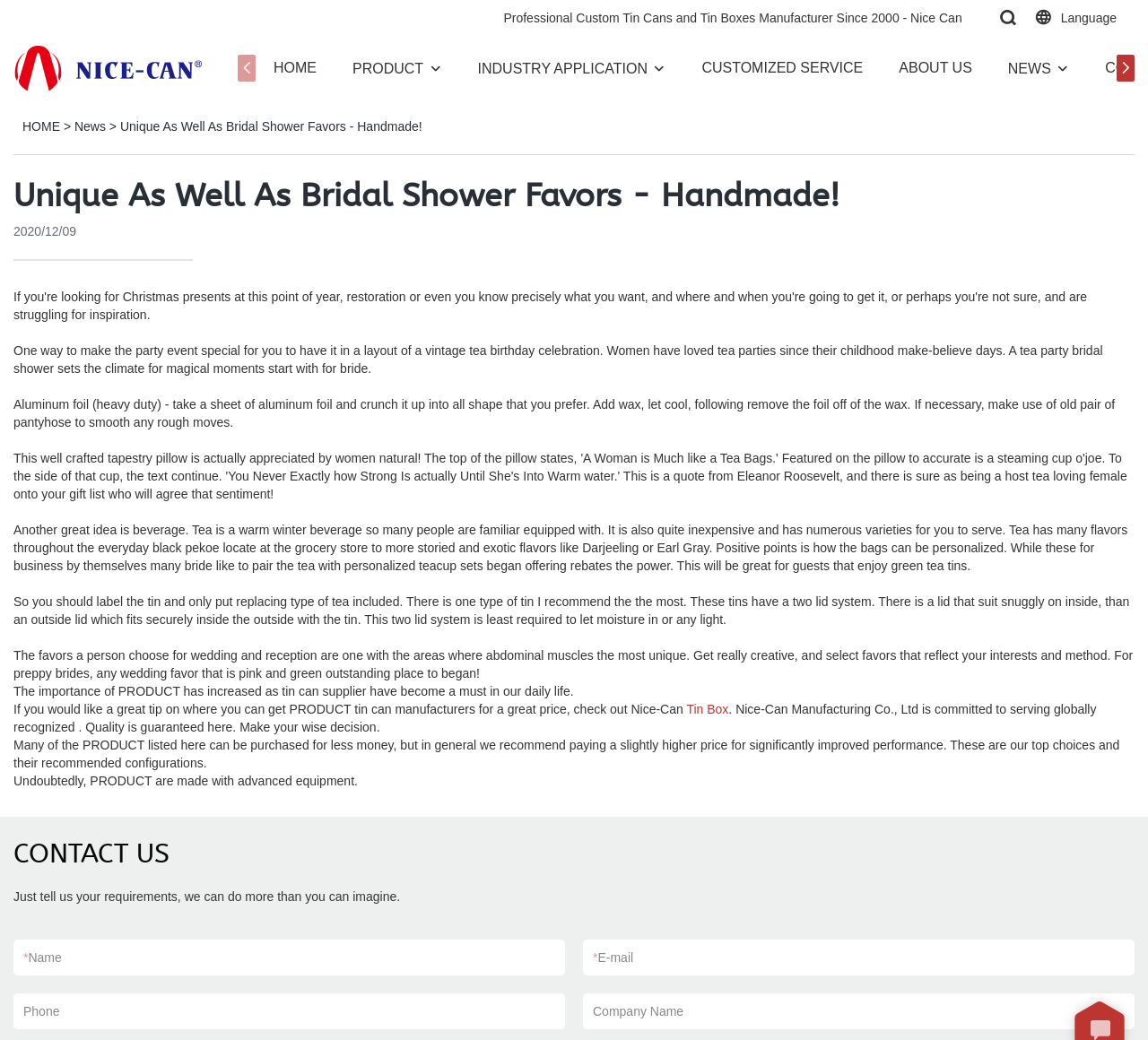Locate the bounding box coordinates of the element that needs to be clicked to carry out the instruction: "Click the 'HOME' link". The coordinates should be given as four float numbers ranging from 0 to 1, i.e., [left, top, right, bottom].

[0.238, 0.054, 0.276, 0.076]